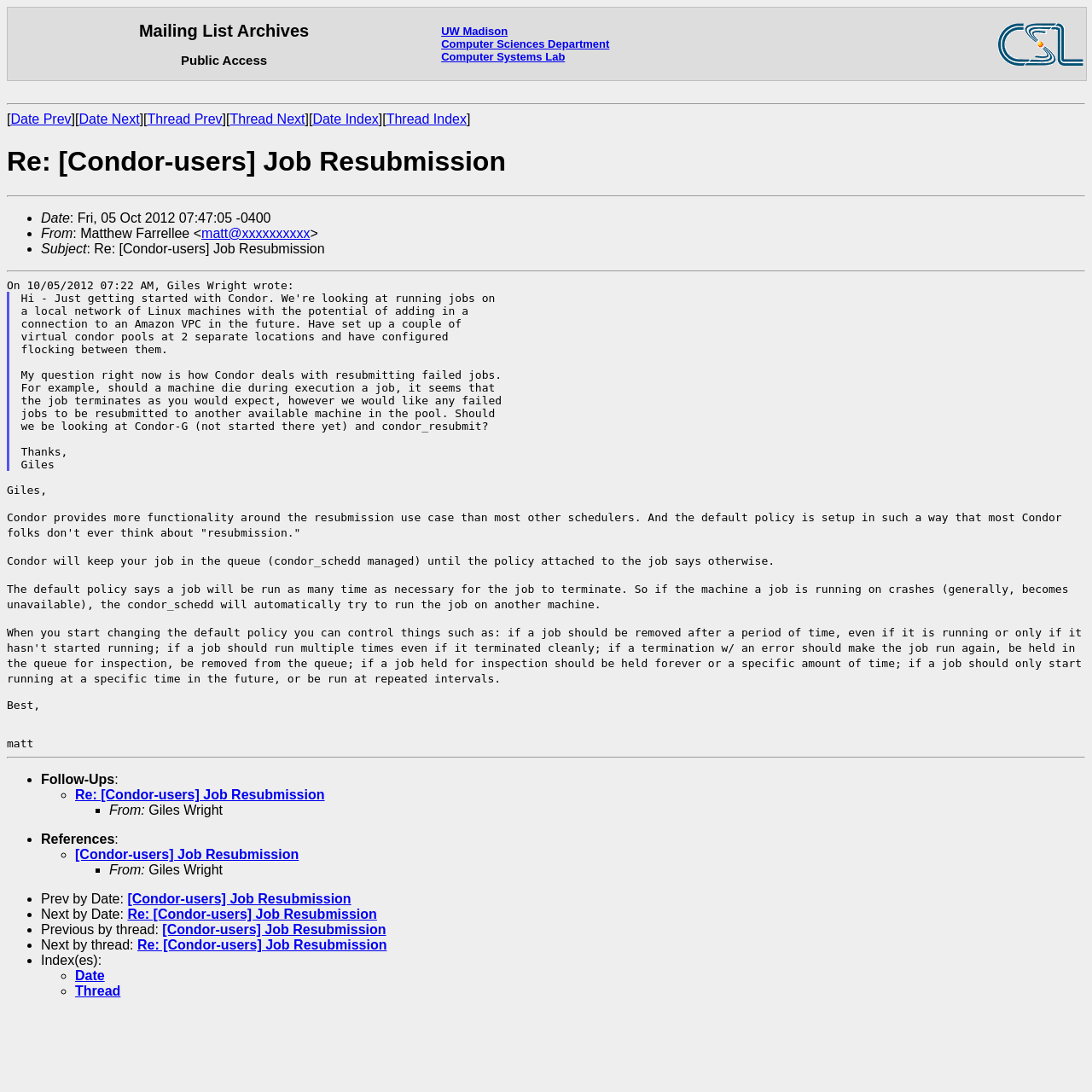What is the name of the mailing list archive?
Refer to the screenshot and answer in one word or phrase.

Public Access